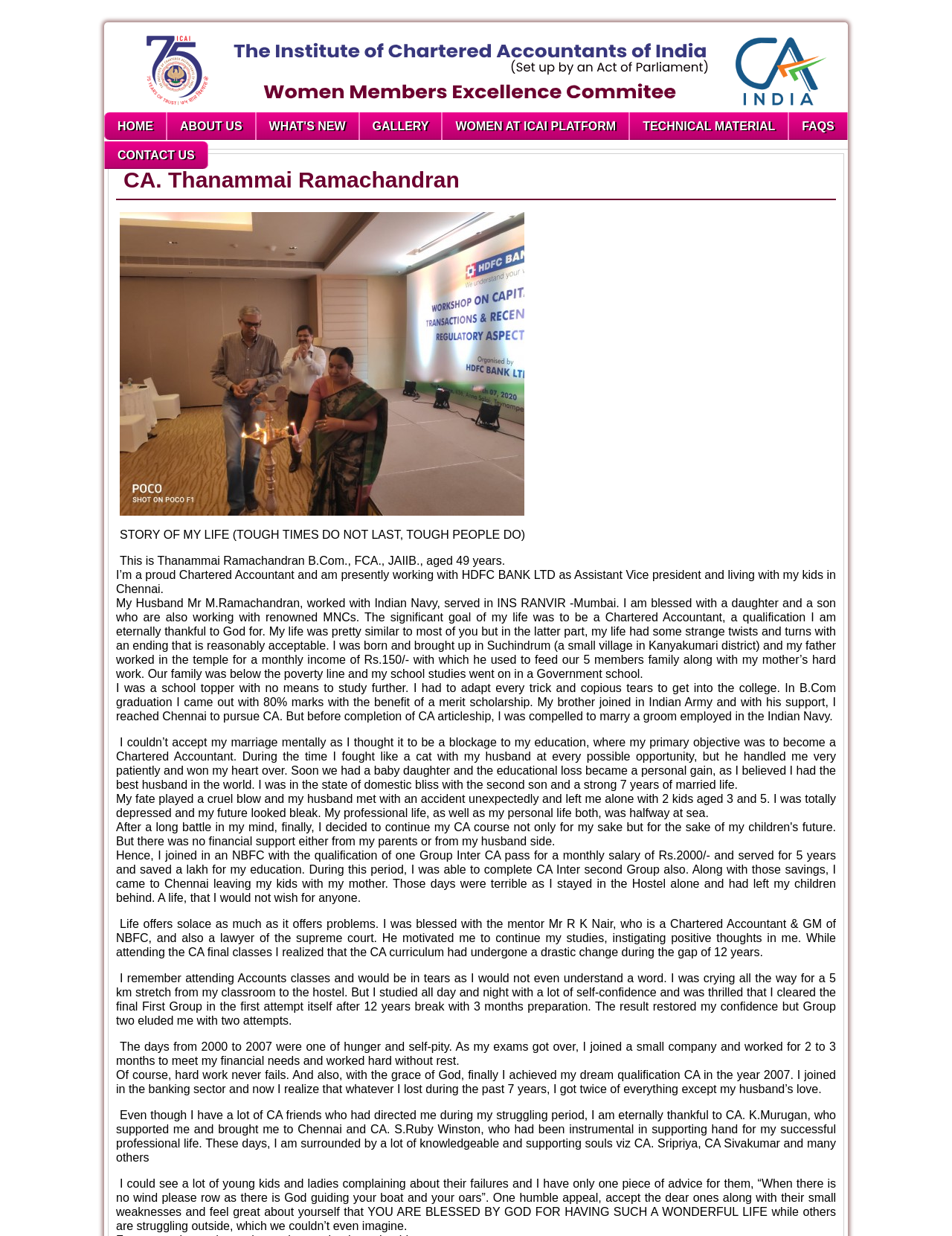Illustrate the webpage thoroughly, mentioning all important details.

The webpage is a personal portal for CA. Thanammai Ramachandran, a Chartered Accountant. At the top, there are nine navigation links: HOME, ABOUT US, WHAT'S NEW, GALLERY, WOMEN AT ICAI PLATFORM, TECHNICAL MATERIAL, FAQS, and CONTACT US. Below these links, there is a title "CA. Thanammai Ramachandran" in a prominent position.

The main content of the webpage is a autobiographical story of CA. Thanammai Ramachandran, divided into several paragraphs. The story begins with her early life, describing her struggles to pursue higher education despite being from a poor family. She shares her experiences of getting married, having children, and facing the unexpected loss of her husband. The story then takes a turn as she describes her journey to become a Chartered Accountant, overcoming numerous obstacles and setbacks.

Throughout the story, there are no images, but the text is organized into clear paragraphs, making it easy to follow. The tone of the story is inspirational, with the author sharing her struggles and triumphs to motivate others. The webpage has a simple and clean layout, with the focus on the autobiographical story of CA. Thanammai Ramachandran.